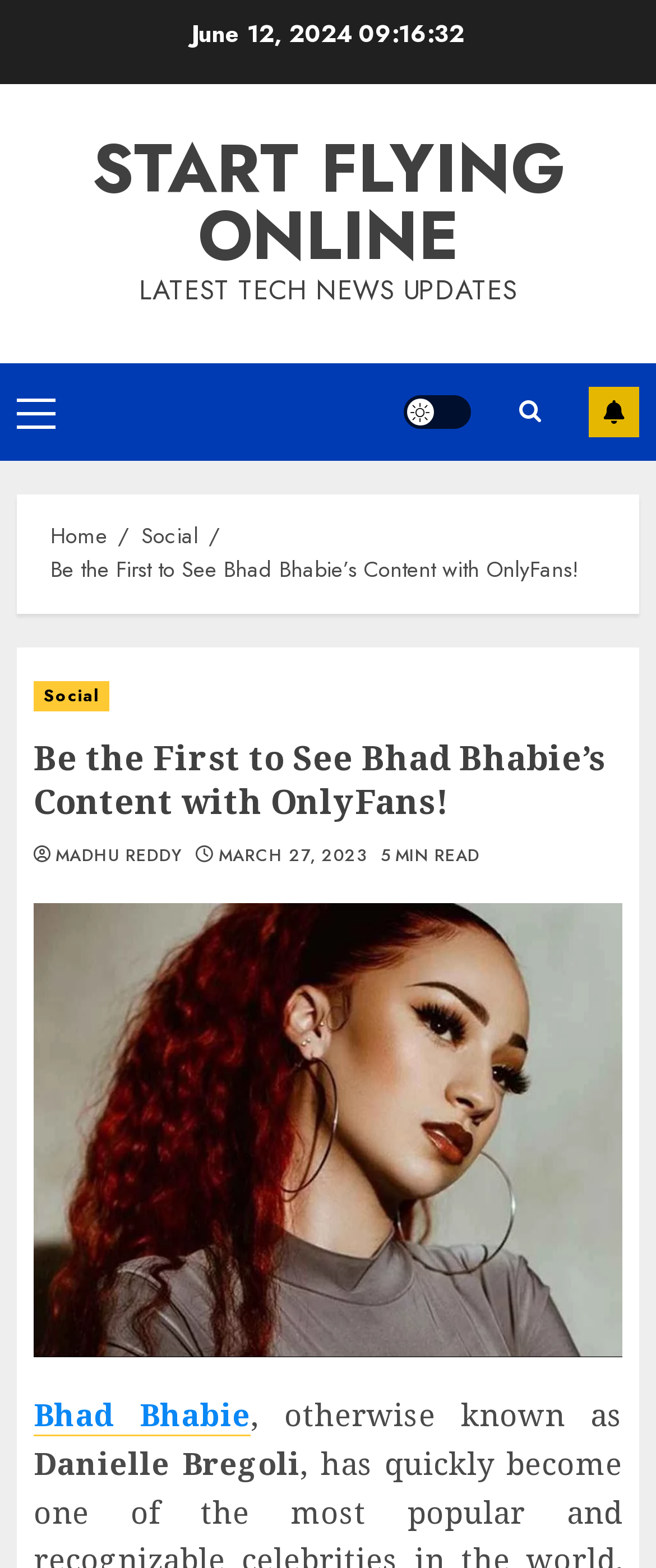Specify the bounding box coordinates for the region that must be clicked to perform the given instruction: "Subscribe by clicking the 'SUBSCRIBE' link".

[0.897, 0.246, 0.974, 0.278]